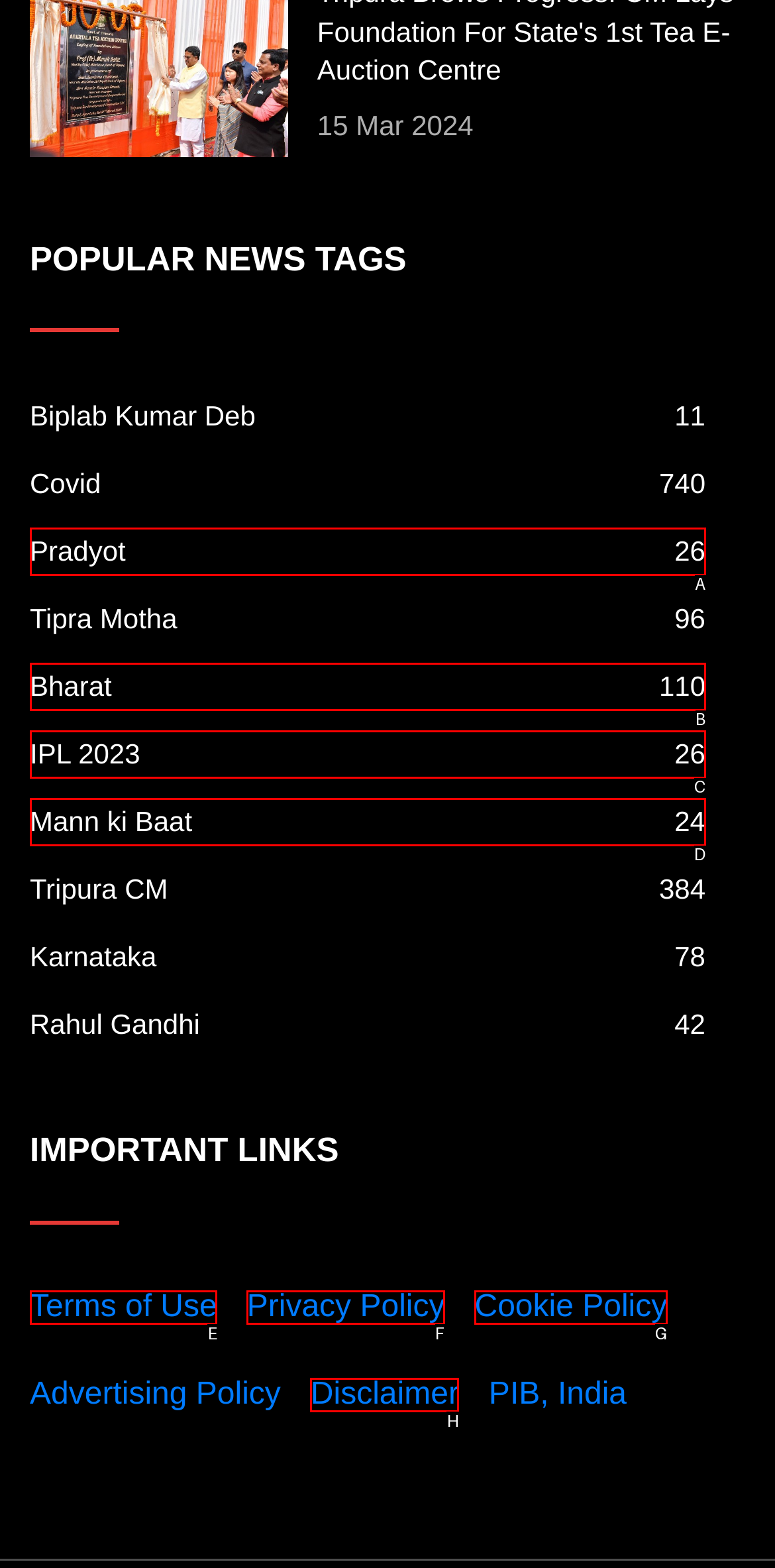Find the HTML element that corresponds to the description: Mann ki Baat24. Indicate your selection by the letter of the appropriate option.

D